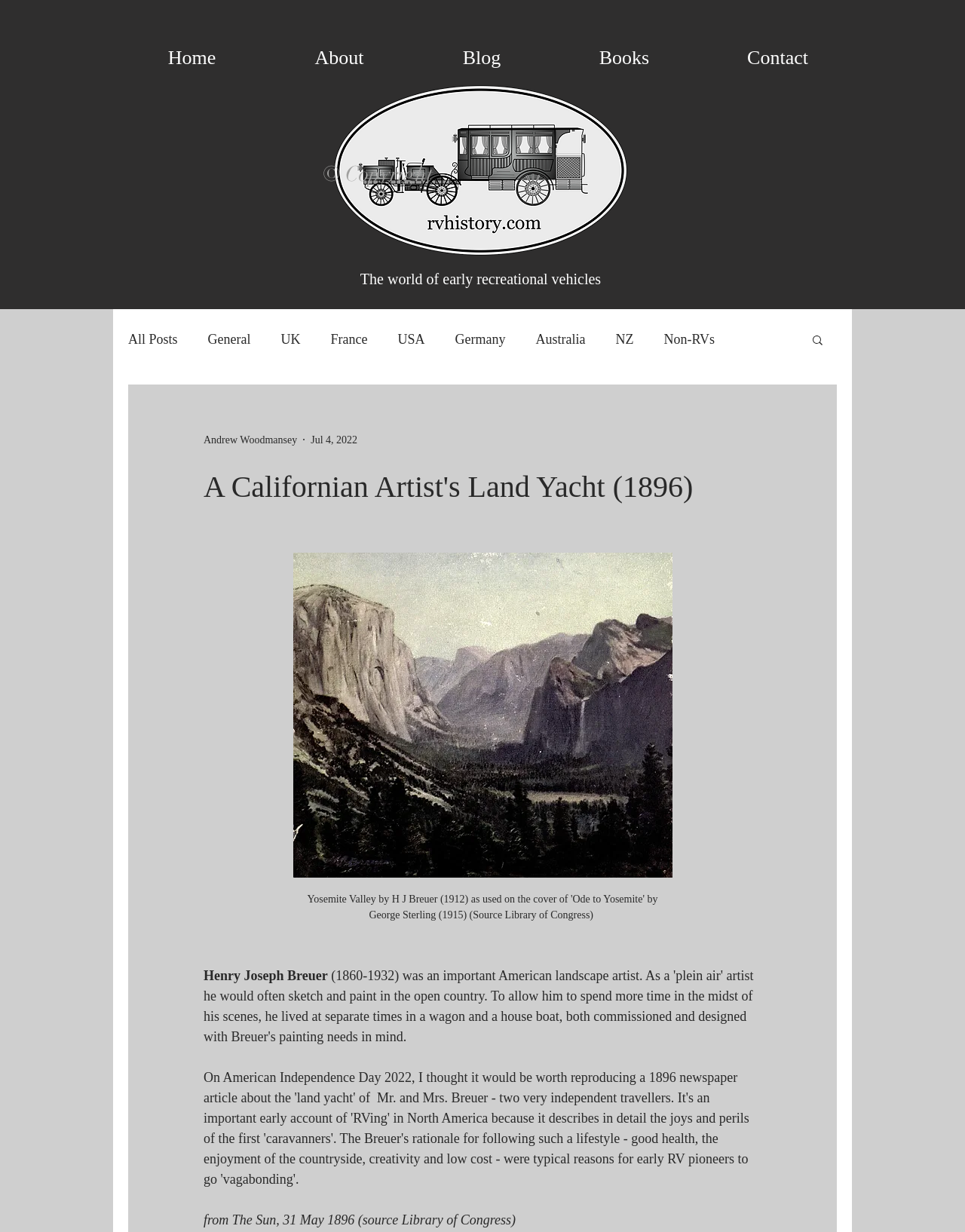How many navigation links are there?
Using the details from the image, give an elaborate explanation to answer the question.

I counted the number of links under the 'navigation' element with the text 'Site', which are 'Home', 'About', 'Blog', 'Books', 'Contact', and also the links under the 'navigation' element with the text 'blog', which are 'All Posts', 'General', 'UK', 'France', 'USA', 'Germany', 'Australia', 'NZ', 'Non-RVs'. There are 7 links in total.